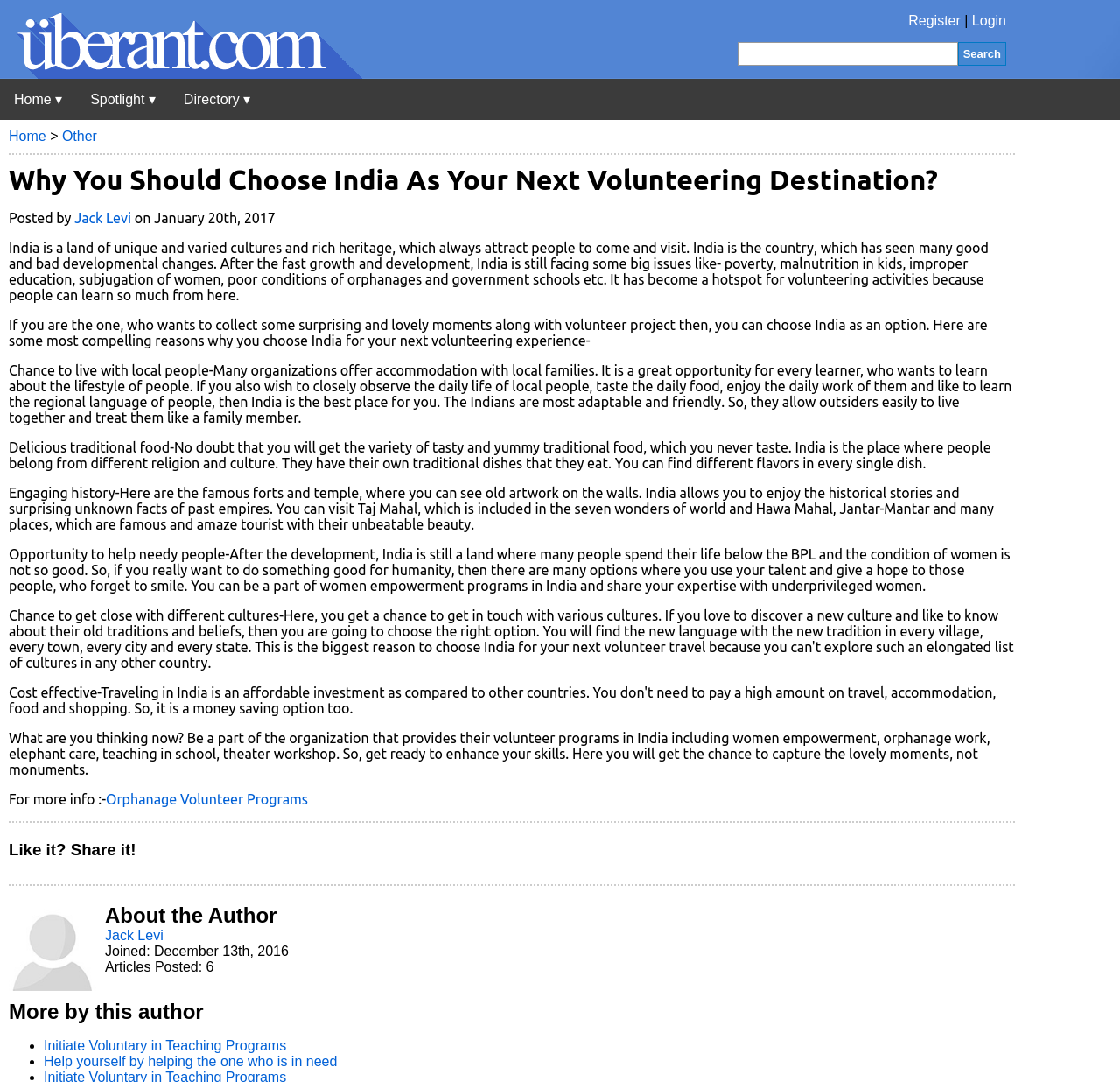Examine the screenshot and answer the question in as much detail as possible: What is the name of the author of this article?

I found the author's name by looking at the text 'Posted by' followed by a link 'Jack Levi' and also at the 'About the Author' section where the name 'Jack Levi' is mentioned again.